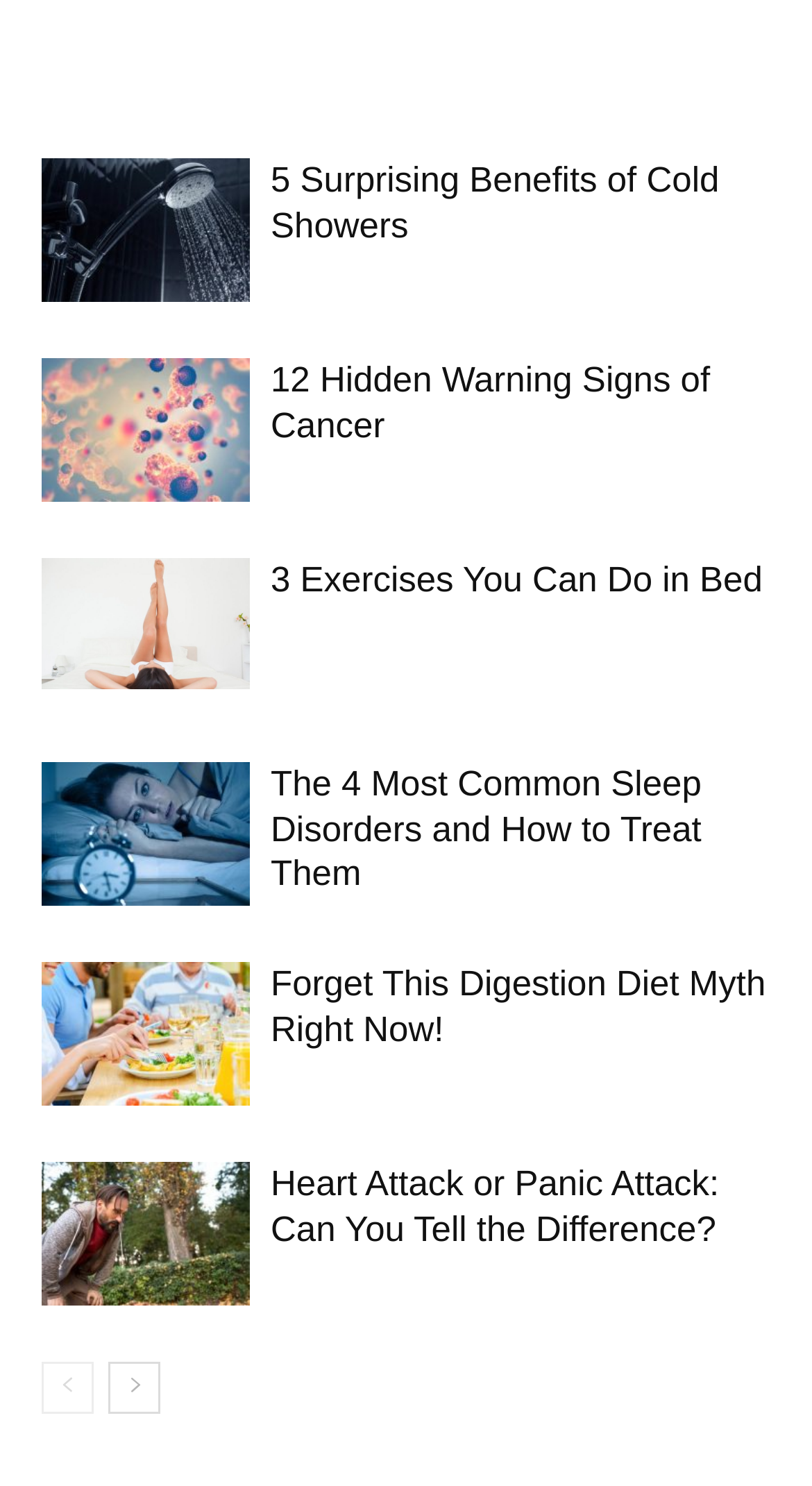Please specify the bounding box coordinates of the area that should be clicked to accomplish the following instruction: "Browse best anti seize lubricant". The coordinates should consist of four float numbers between 0 and 1, i.e., [left, top, right, bottom].

None